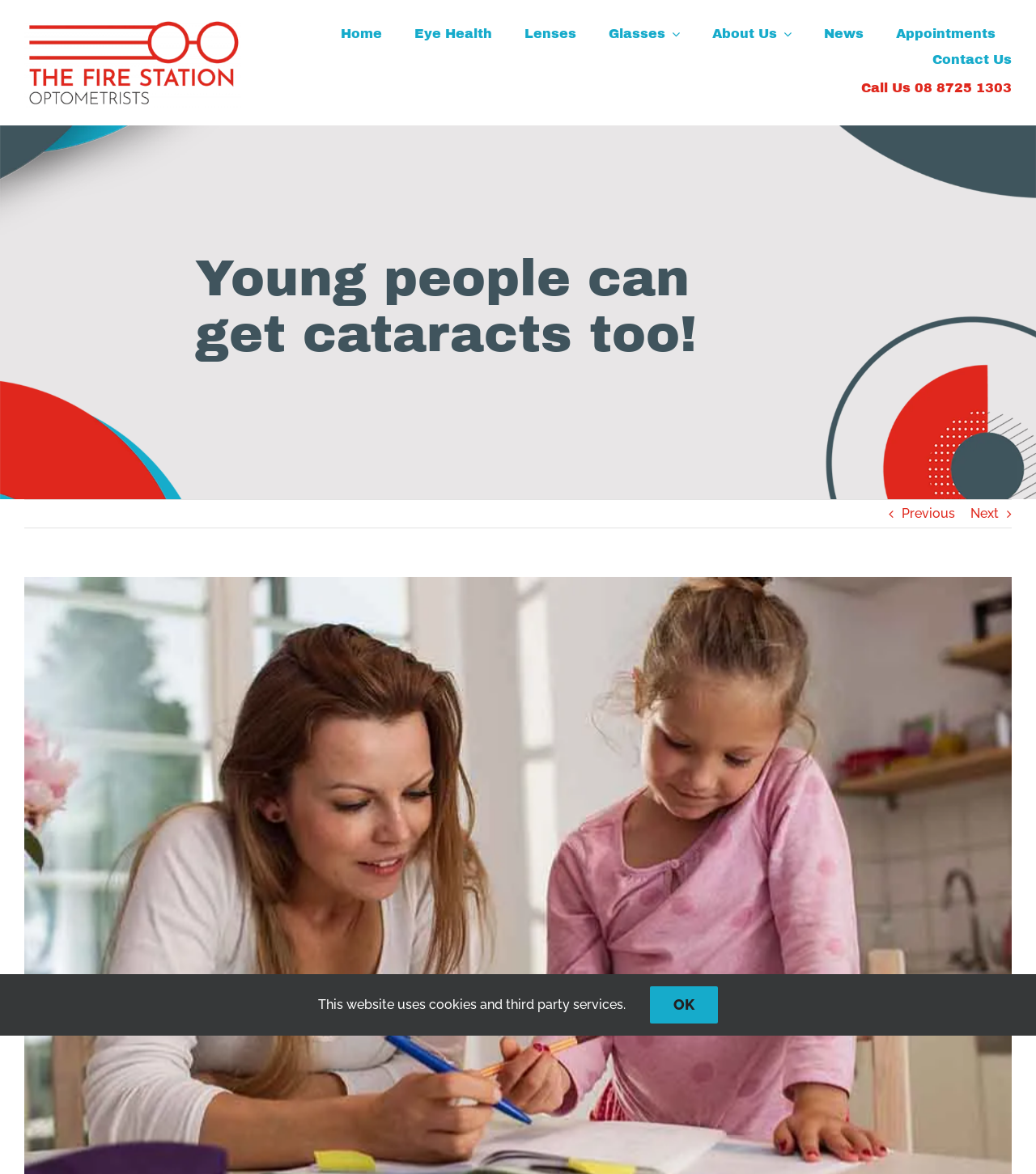Can you find the bounding box coordinates for the UI element given this description: "LinkedIn"? Provide the coordinates as four float numbers between 0 and 1: [left, top, right, bottom].

None